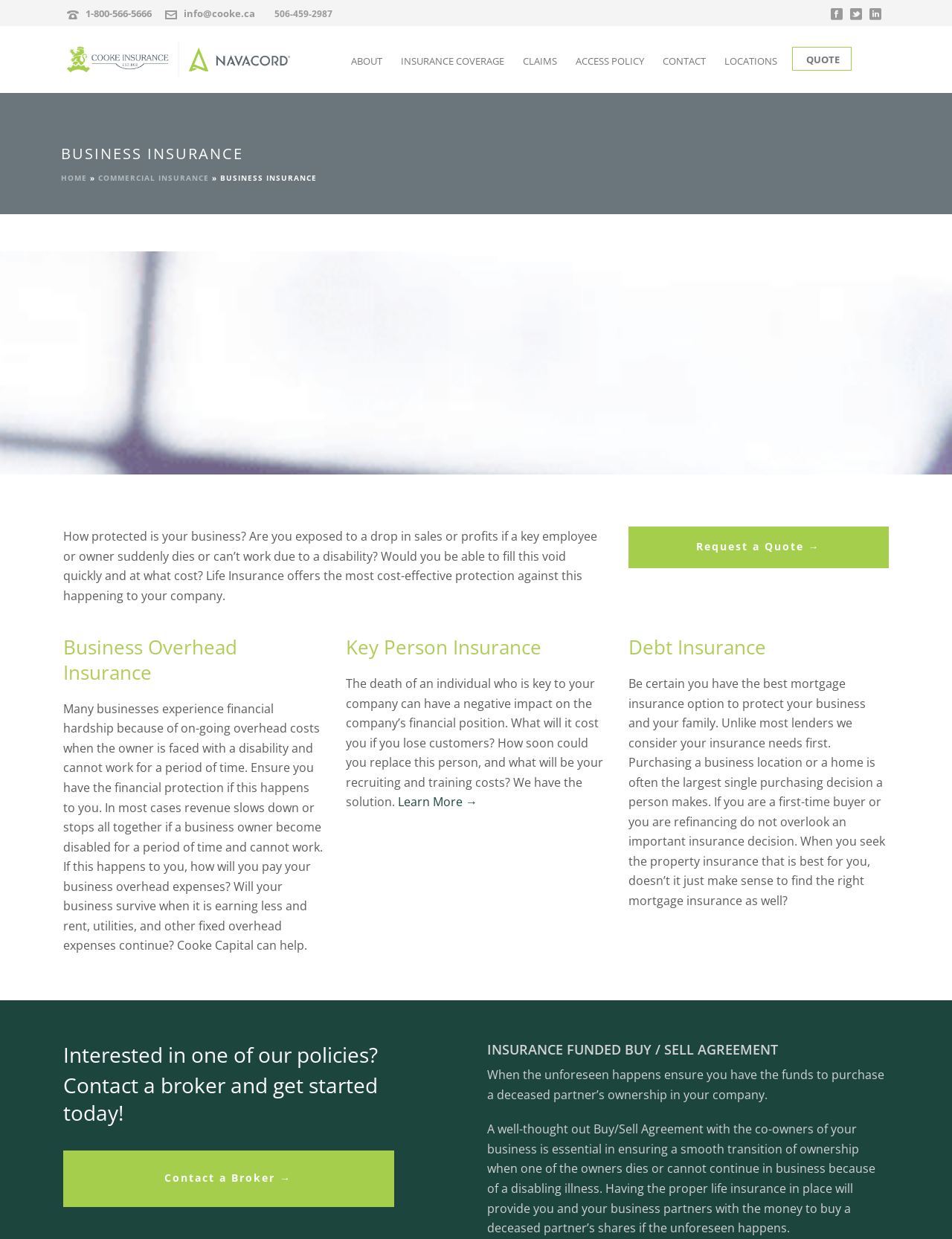Please locate the bounding box coordinates of the element that should be clicked to achieve the given instruction: "Learn more about Key Person Insurance".

[0.418, 0.641, 0.502, 0.654]